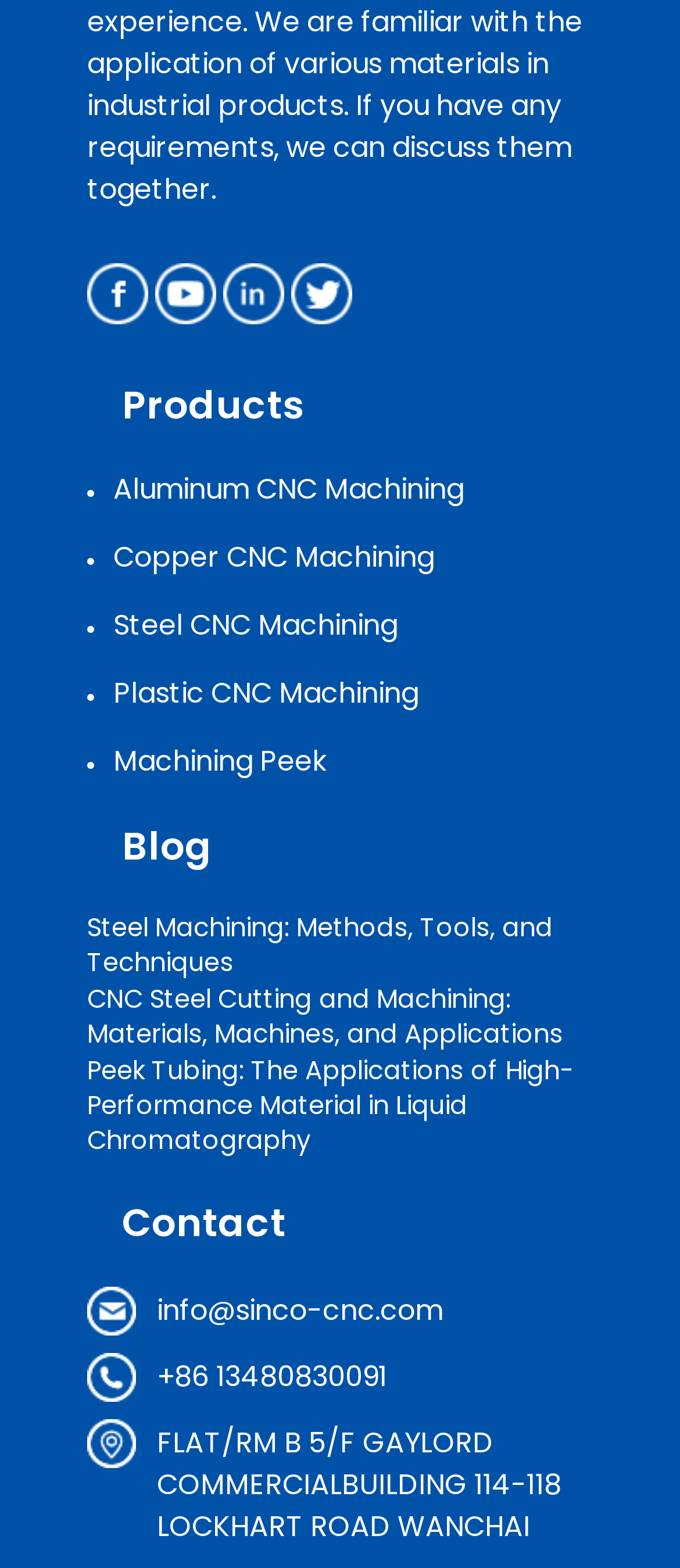Please determine the bounding box coordinates of the clickable area required to carry out the following instruction: "view linkedin profile". The coordinates must be four float numbers between 0 and 1, represented as [left, top, right, bottom].

[0.328, 0.168, 0.418, 0.207]